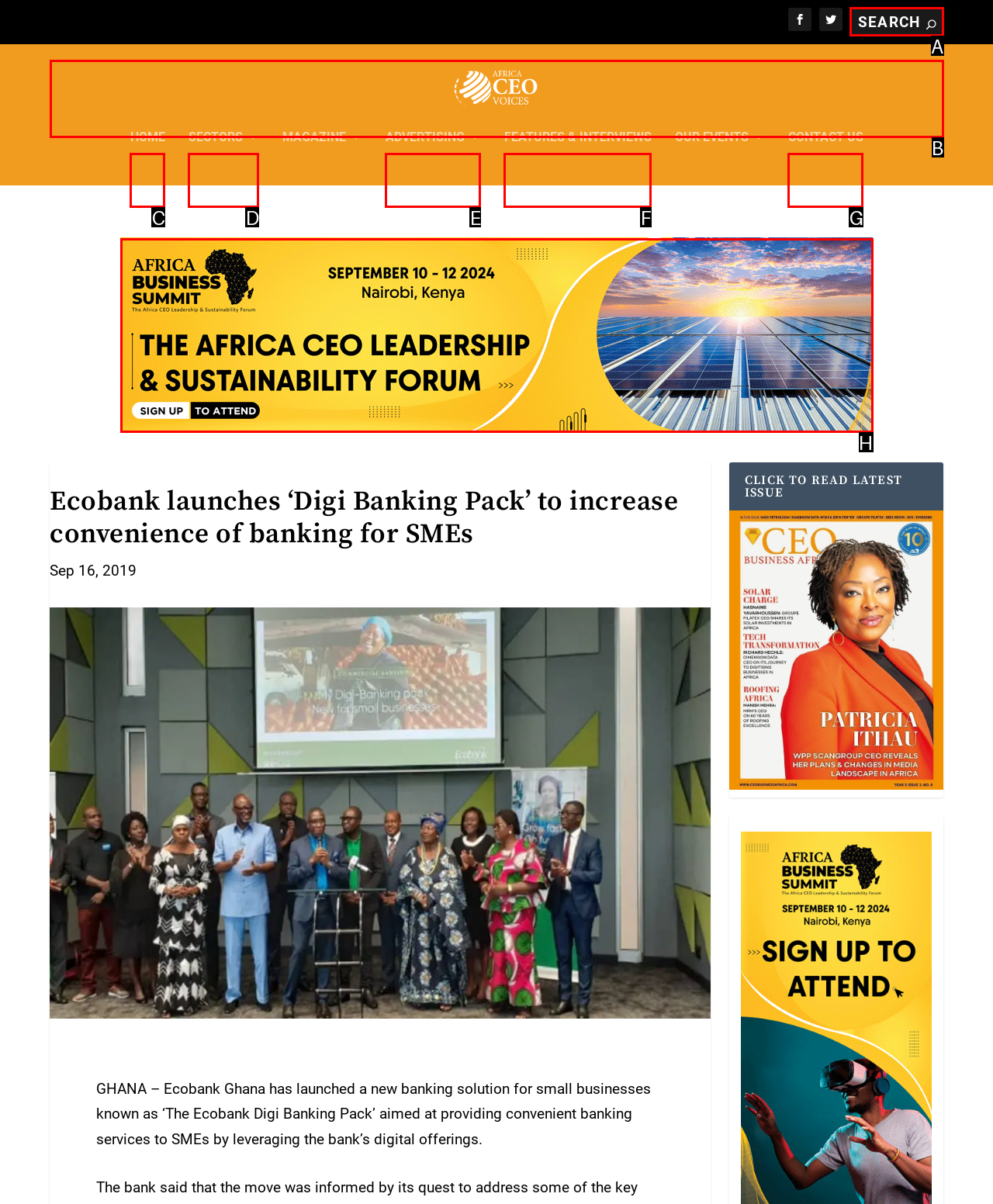Identify the correct UI element to click to follow this instruction: Search for something
Respond with the letter of the appropriate choice from the displayed options.

A